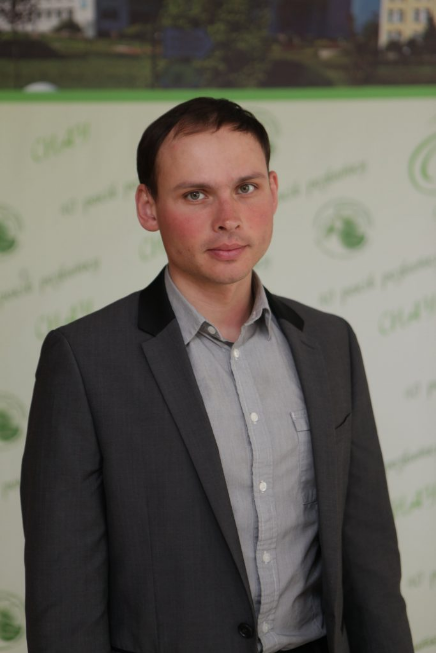What is the color of Dmytro's blazer?
Using the image as a reference, give a one-word or short phrase answer.

Black